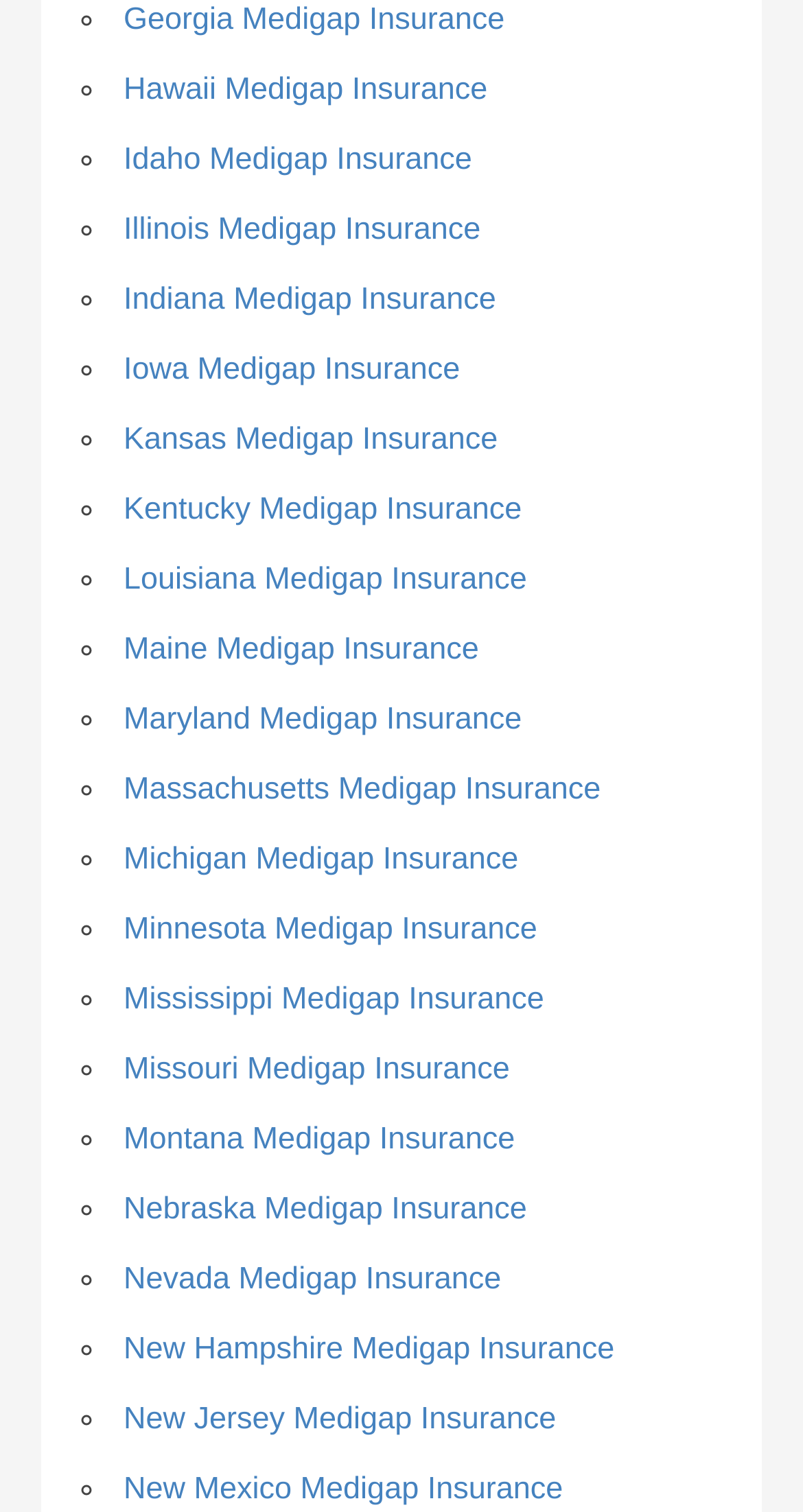How many states are listed for Medigap insurance?
Please provide a detailed and thorough answer to the question.

I counted the number of links on the webpage, each representing a state's Medigap insurance, and found 50 links.